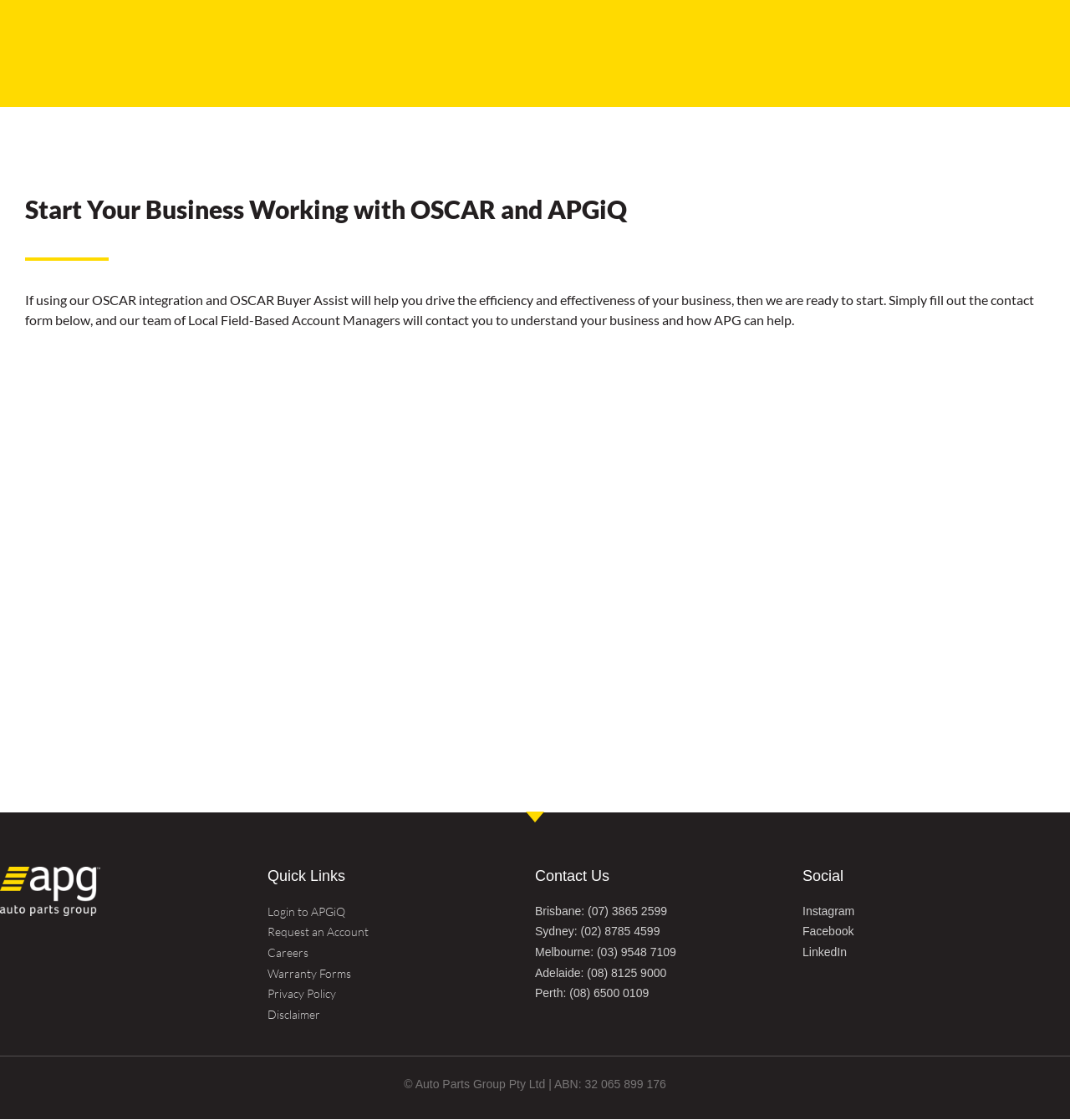What social media platforms are linked on the webpage?
Based on the image, answer the question with a single word or brief phrase.

Instagram, Facebook, LinkedIn